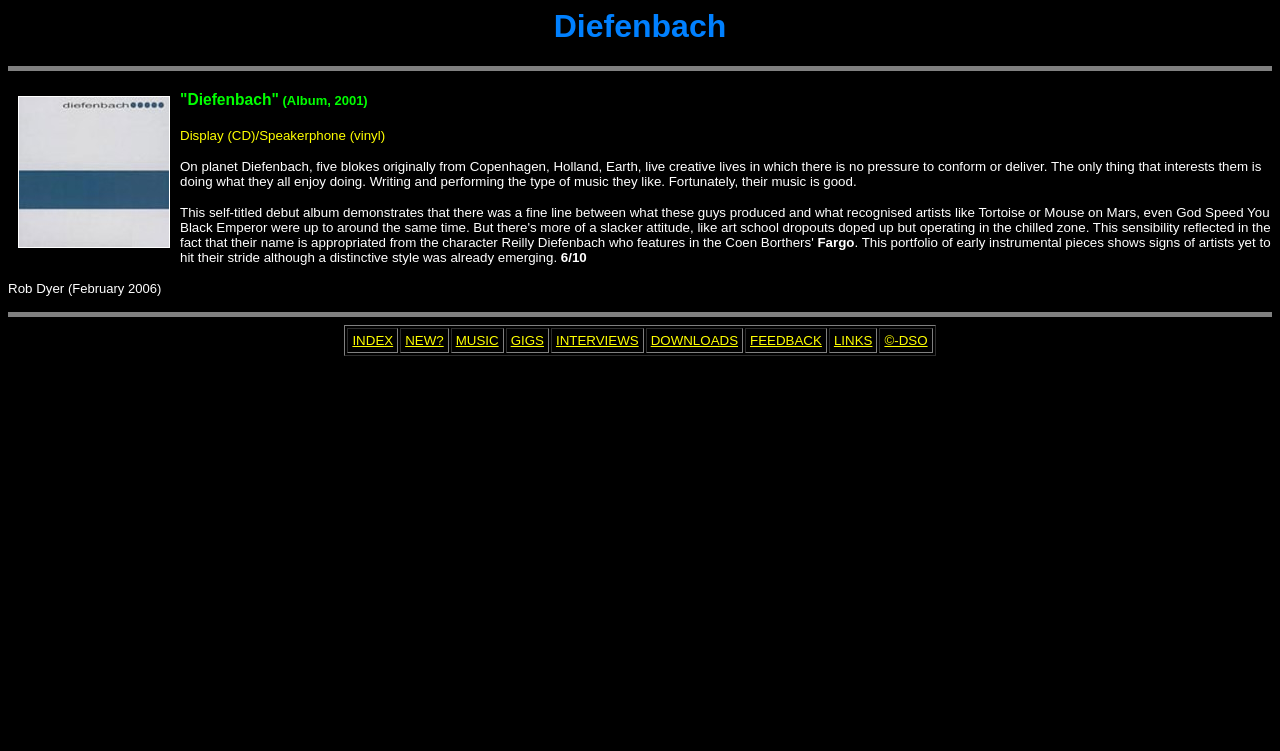Identify the bounding box coordinates of the element to click to follow this instruction: 'Click on the 'INDEX' link'. Ensure the coordinates are four float values between 0 and 1, provided as [left, top, right, bottom].

[0.275, 0.443, 0.307, 0.463]